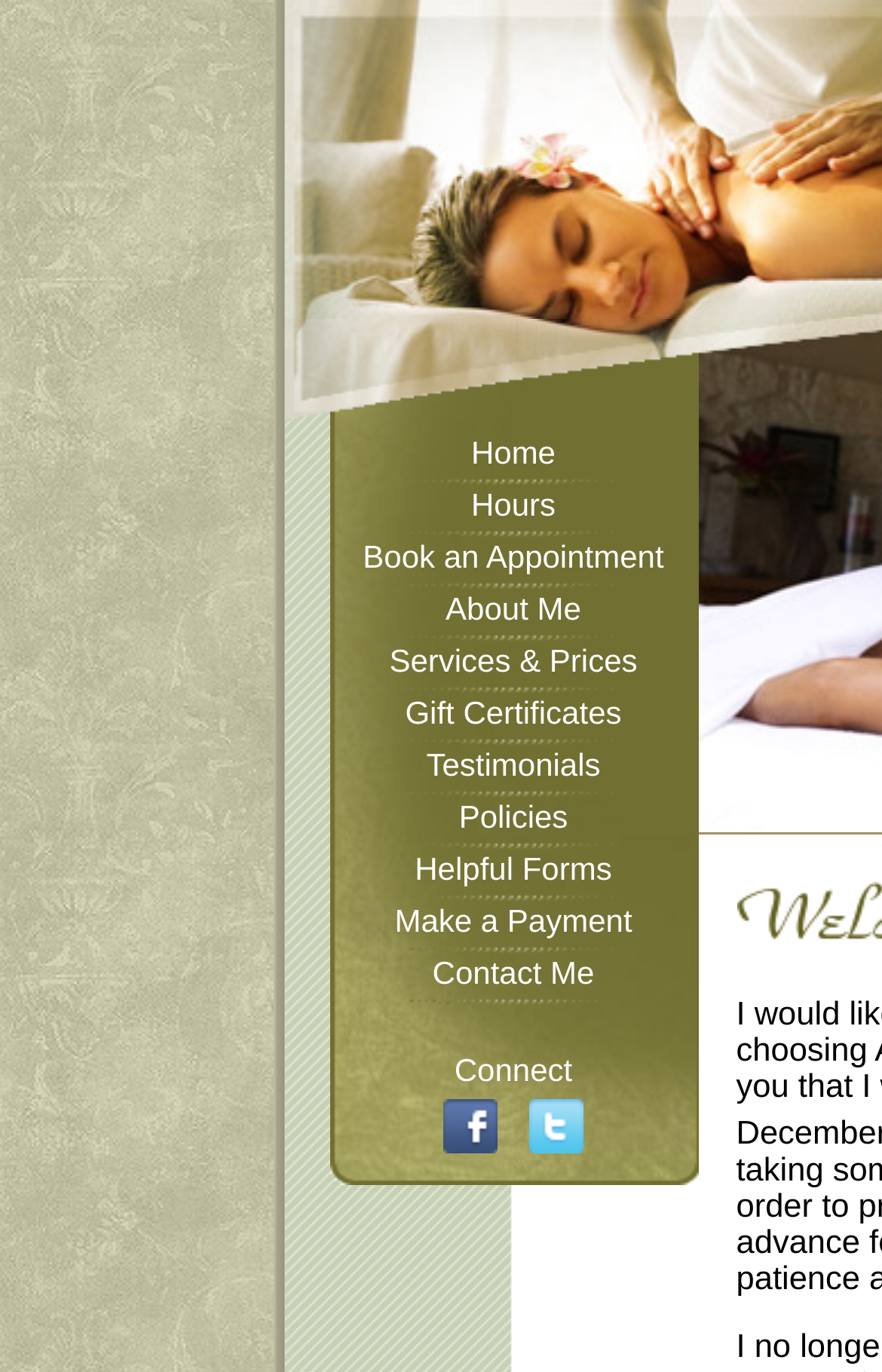Locate the bounding box coordinates of the UI element described by: "Book an Appointment". The bounding box coordinates should consist of four float numbers between 0 and 1, i.e., [left, top, right, bottom].

[0.411, 0.392, 0.753, 0.419]